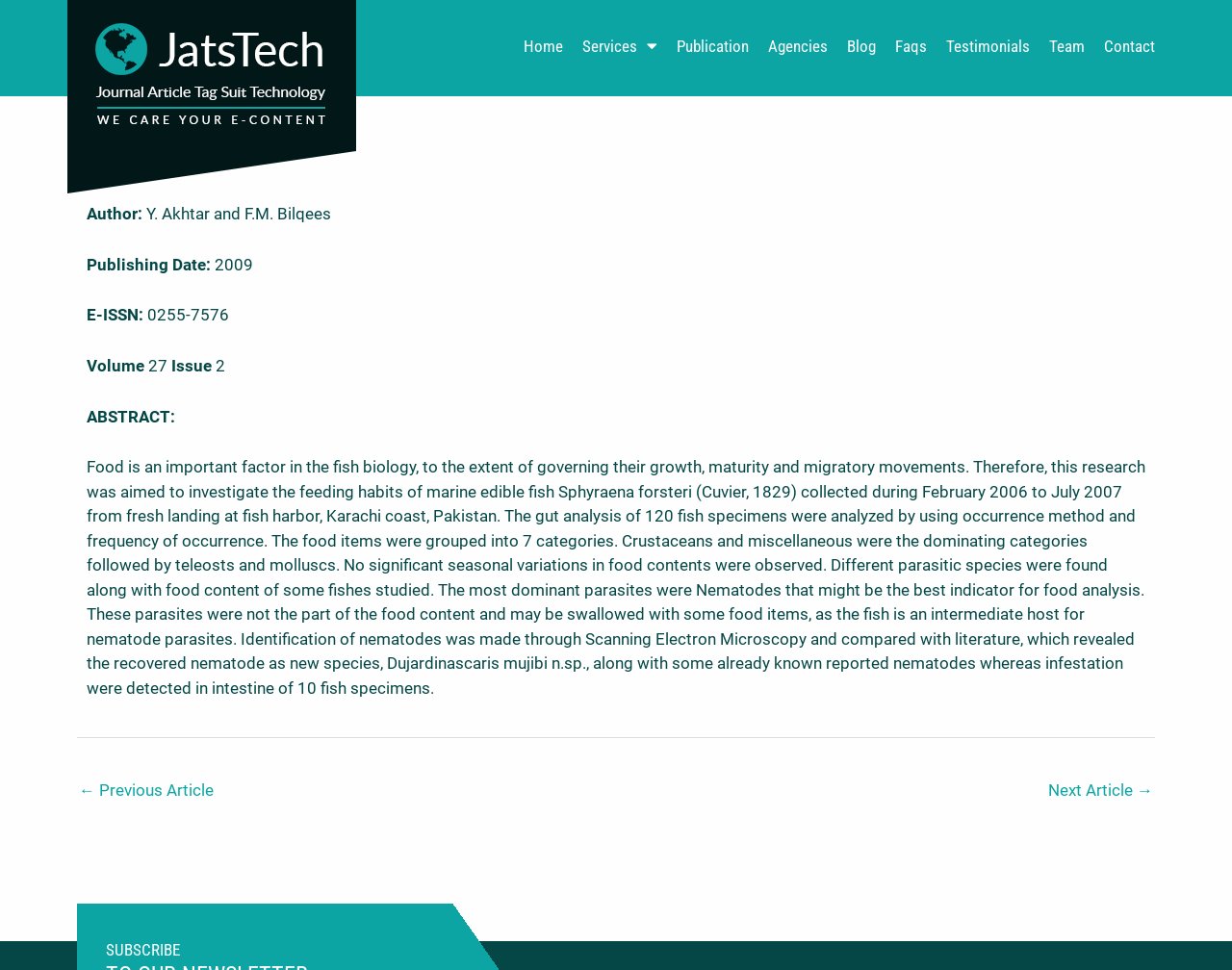Find the bounding box coordinates of the area that needs to be clicked in order to achieve the following instruction: "Go to the 'Publication' page". The coordinates should be specified as four float numbers between 0 and 1, i.e., [left, top, right, bottom].

[0.541, 0.024, 0.616, 0.07]